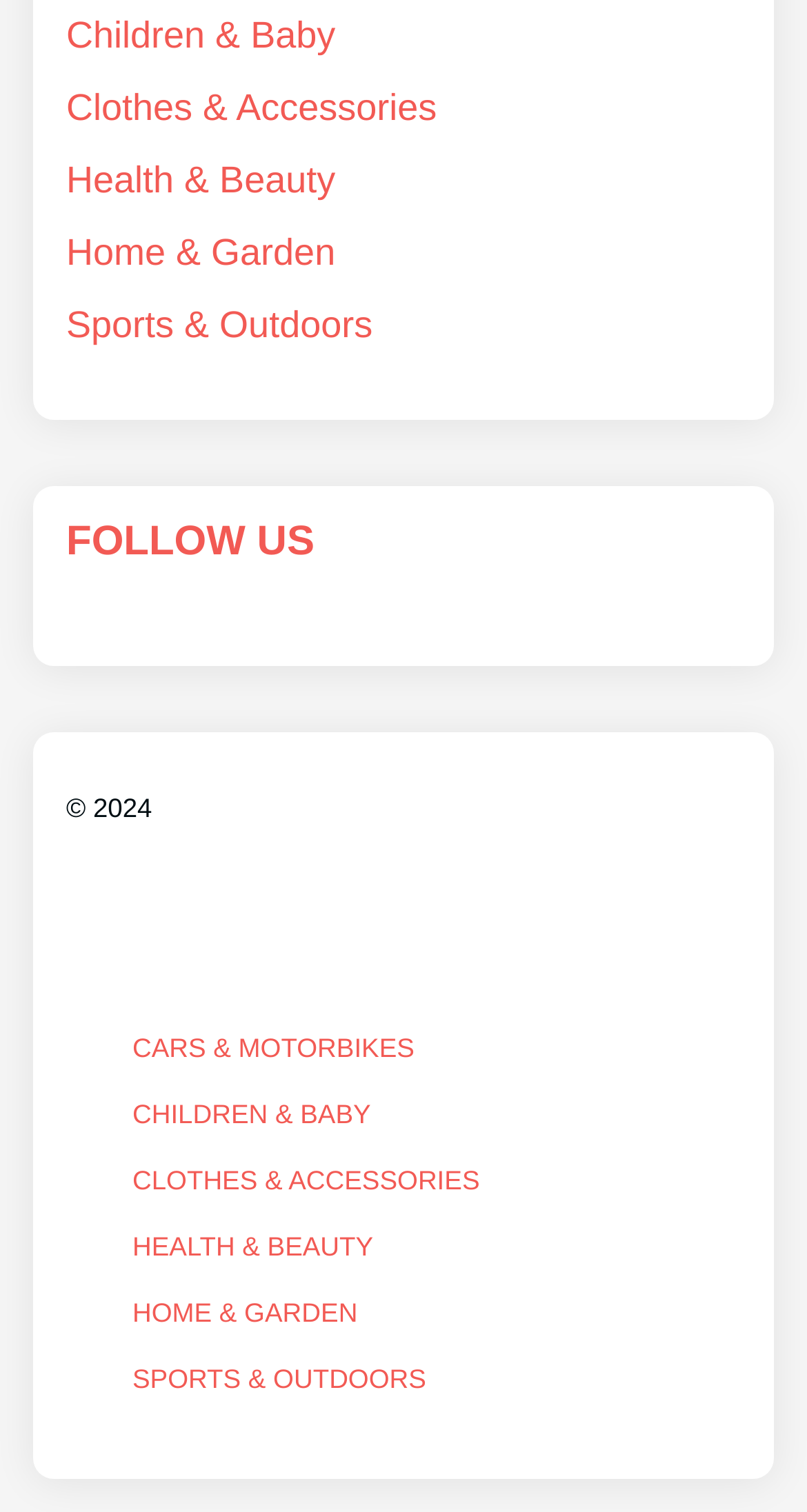Given the element description: "Cars & Motorbikes", predict the bounding box coordinates of this UI element. The coordinates must be four float numbers between 0 and 1, given as [left, top, right, bottom].

[0.164, 0.683, 0.514, 0.704]